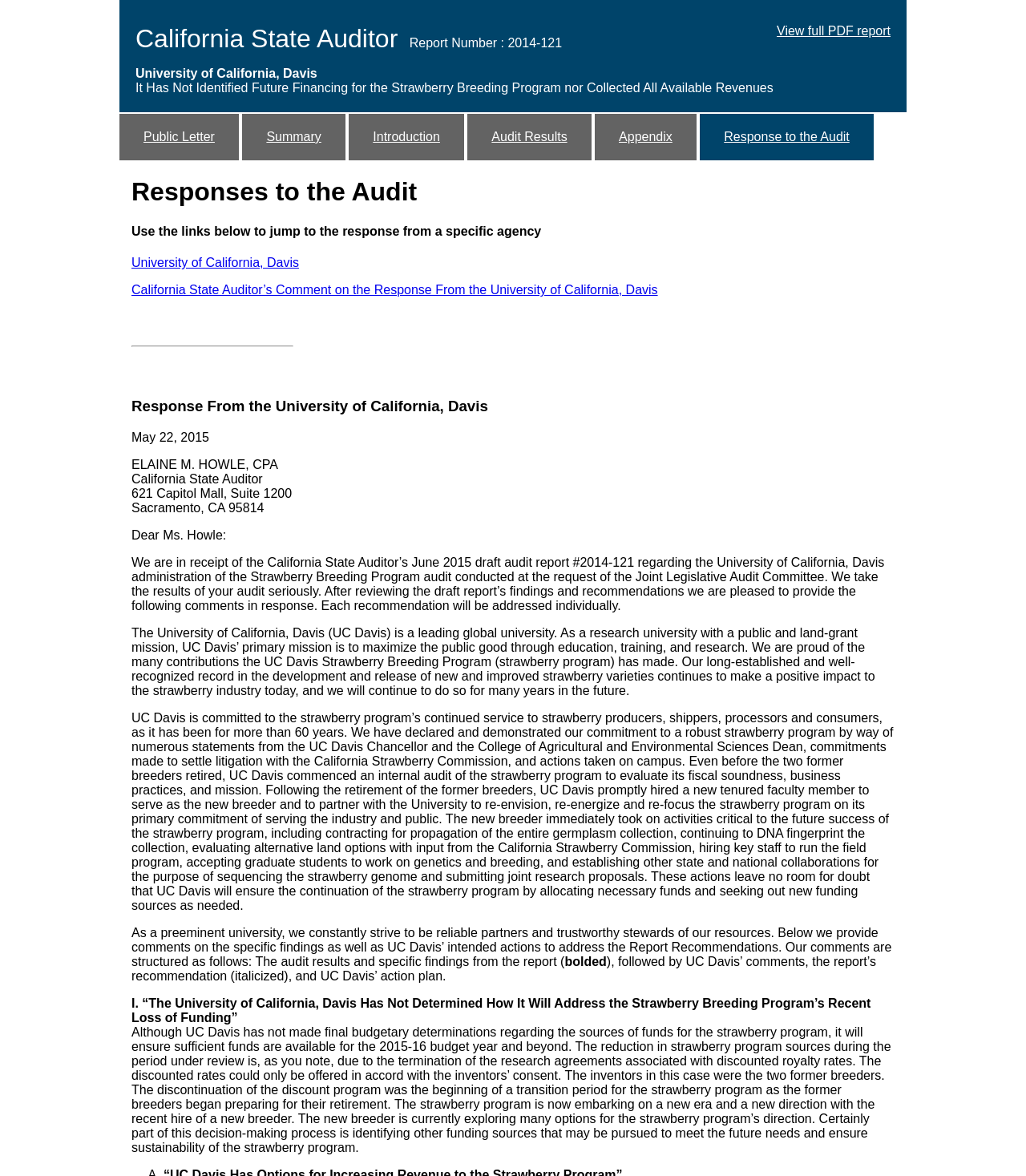Identify the bounding box coordinates of the region that needs to be clicked to carry out this instruction: "Jump to University of California, Davis response". Provide these coordinates as four float numbers ranging from 0 to 1, i.e., [left, top, right, bottom].

[0.128, 0.218, 0.291, 0.229]